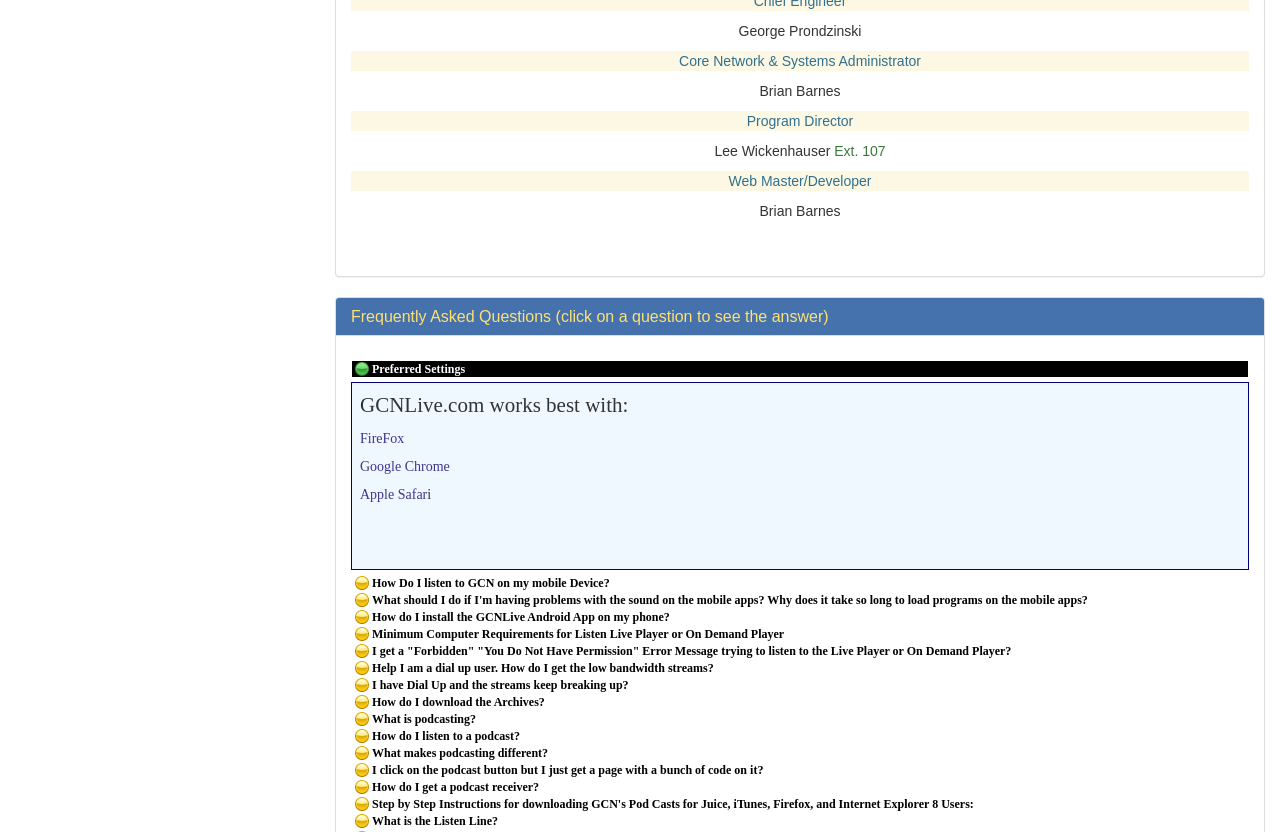Determine the bounding box coordinates of the region that needs to be clicked to achieve the task: "Click on Frequently Asked Questions".

[0.274, 0.37, 0.976, 0.391]